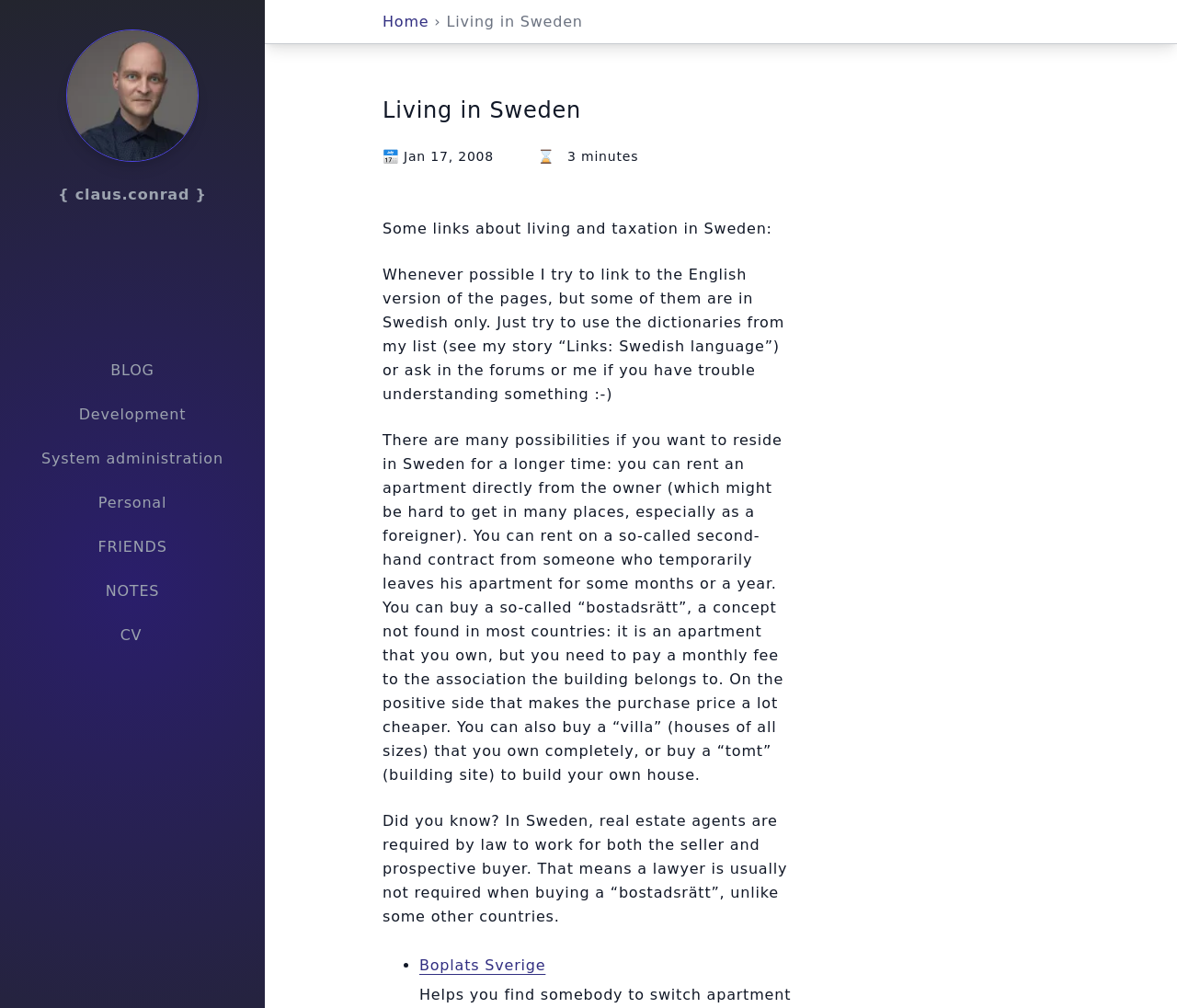Construct a thorough caption encompassing all aspects of the webpage.

The webpage is about "Living in Sweden" and appears to be a personal blog. At the top left corner, there is a picture of the blog author, Claus Conrad, with a link to his profile. Next to the image, there is a link to the blog author's username, "claus.conrad".

On the top right side, there is a navigation menu with links to different sections, including "BLOG", "Development", "System administration", "Personal", "FRIENDS", "NOTES", and "CV".

Below the navigation menu, there is a heading that reads "Living in Sweden" with a subheading that indicates the post was published on January 17, 2008, and takes approximately 3 minutes to read.

The main content of the webpage is a blog post that discusses living and taxation in Sweden. The post provides information on different options for residing in Sweden, including renting an apartment, buying a "bostadsrätt" (a type of apartment ownership), or purchasing a house. The author also shares a interesting fact about real estate agents in Sweden, who are required by law to work for both the seller and buyer.

The post includes a list with a single item, "Boplats Sverige", which is a link to a related resource. Overall, the webpage appears to be a personal blog post sharing the author's experiences and knowledge about living in Sweden.